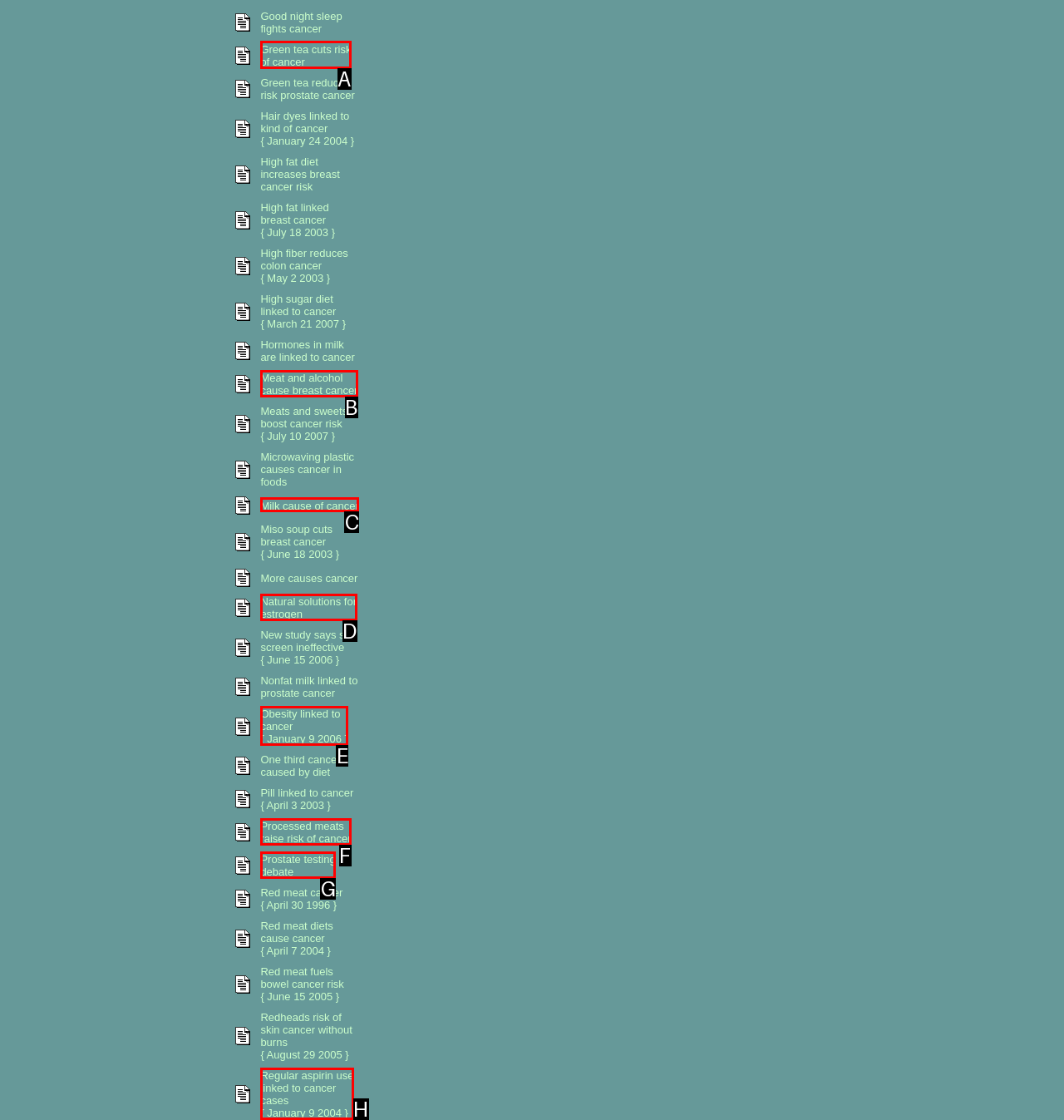Identify which lettered option completes the task: Click on 'Green tea cuts risk of cancer'. Provide the letter of the correct choice.

A